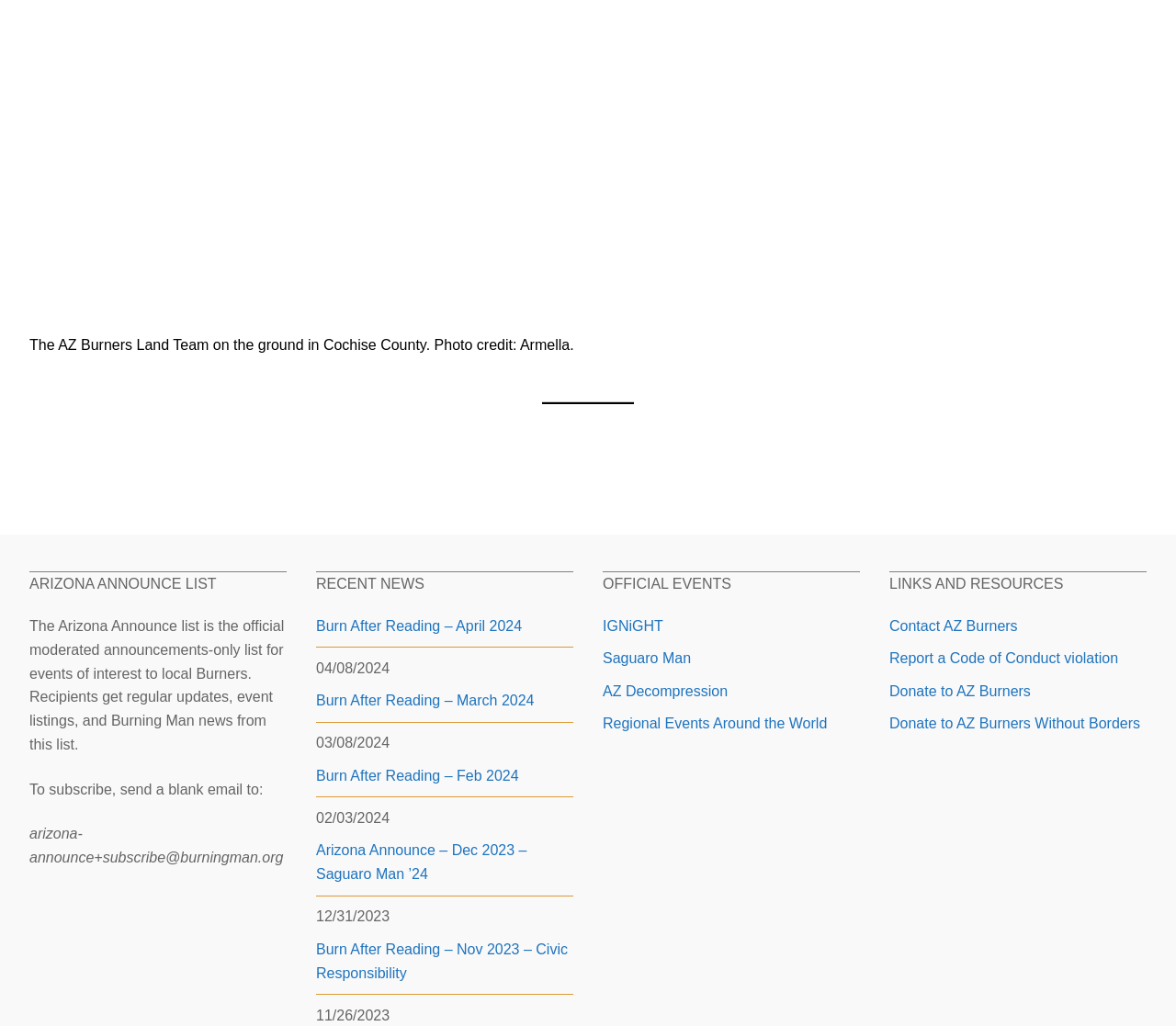Highlight the bounding box coordinates of the region I should click on to meet the following instruction: "Donate to AZ Burners".

[0.756, 0.666, 0.876, 0.681]